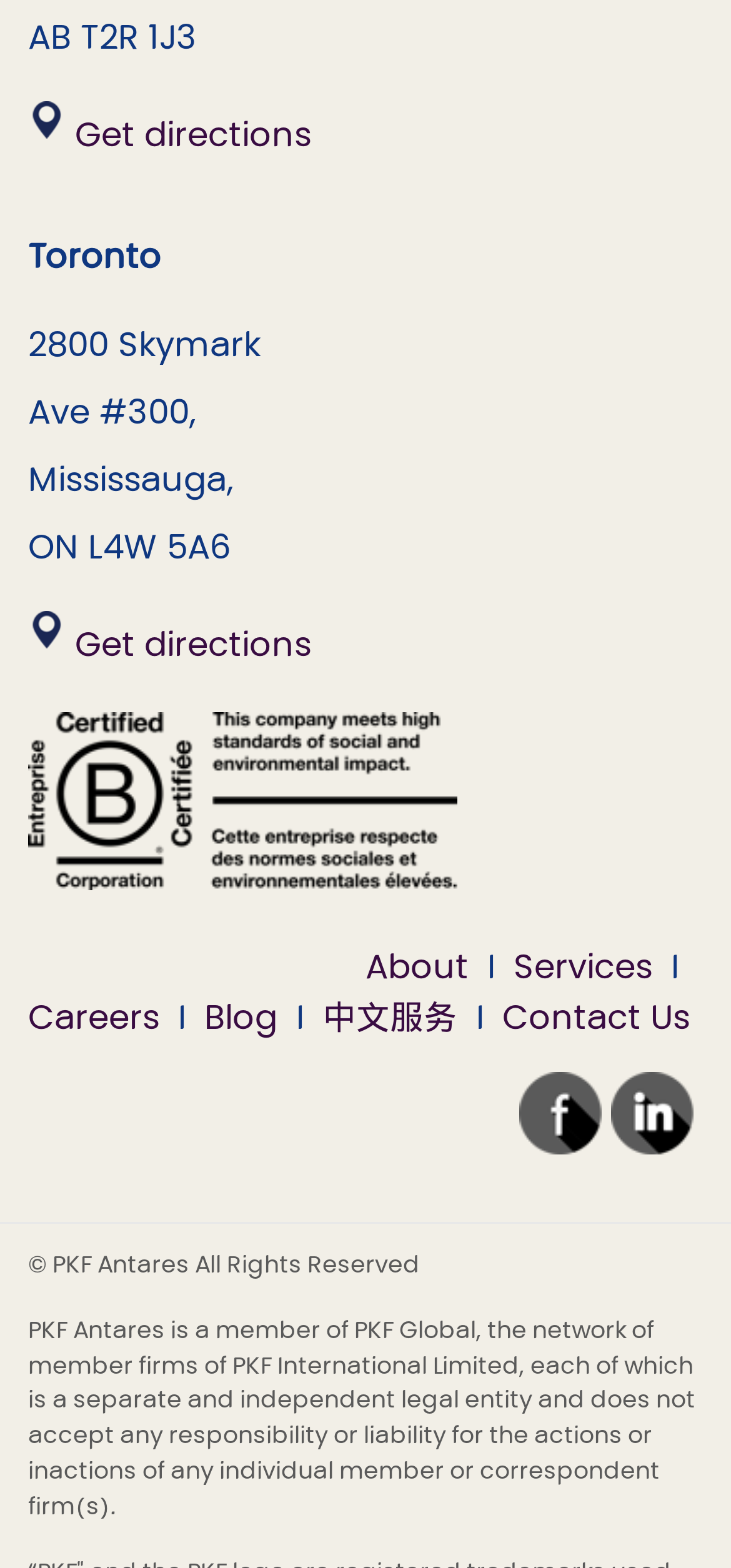Please determine the bounding box coordinates of the clickable area required to carry out the following instruction: "Get directions". The coordinates must be four float numbers between 0 and 1, represented as [left, top, right, bottom].

[0.103, 0.395, 0.426, 0.425]